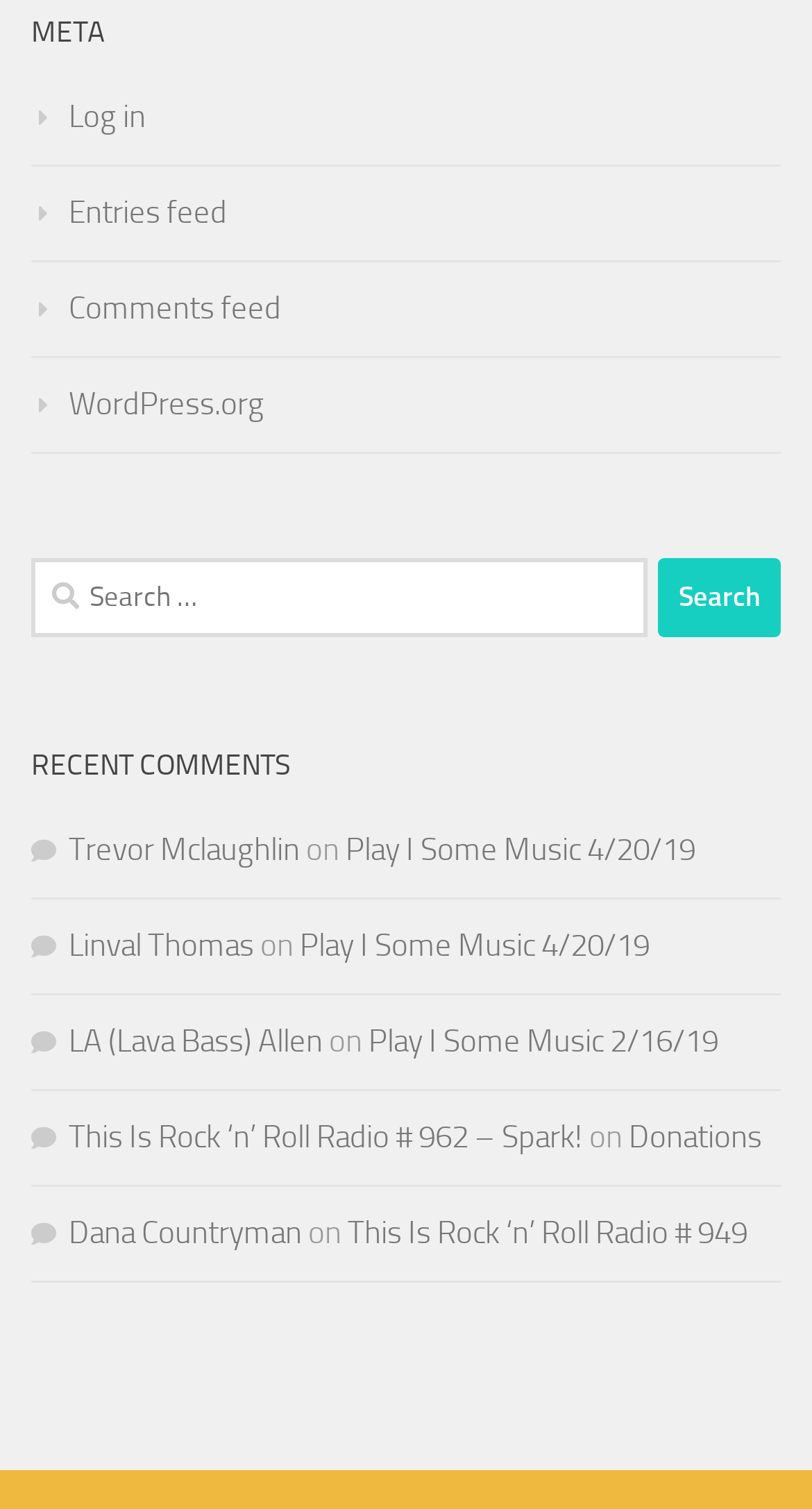What is the purpose of the search box?
Please give a well-detailed answer to the question.

The search box is located at the top of the webpage, and it has a label 'Search for:' and a button 'Search'. This suggests that the purpose of the search box is to allow users to search for specific content within the website.